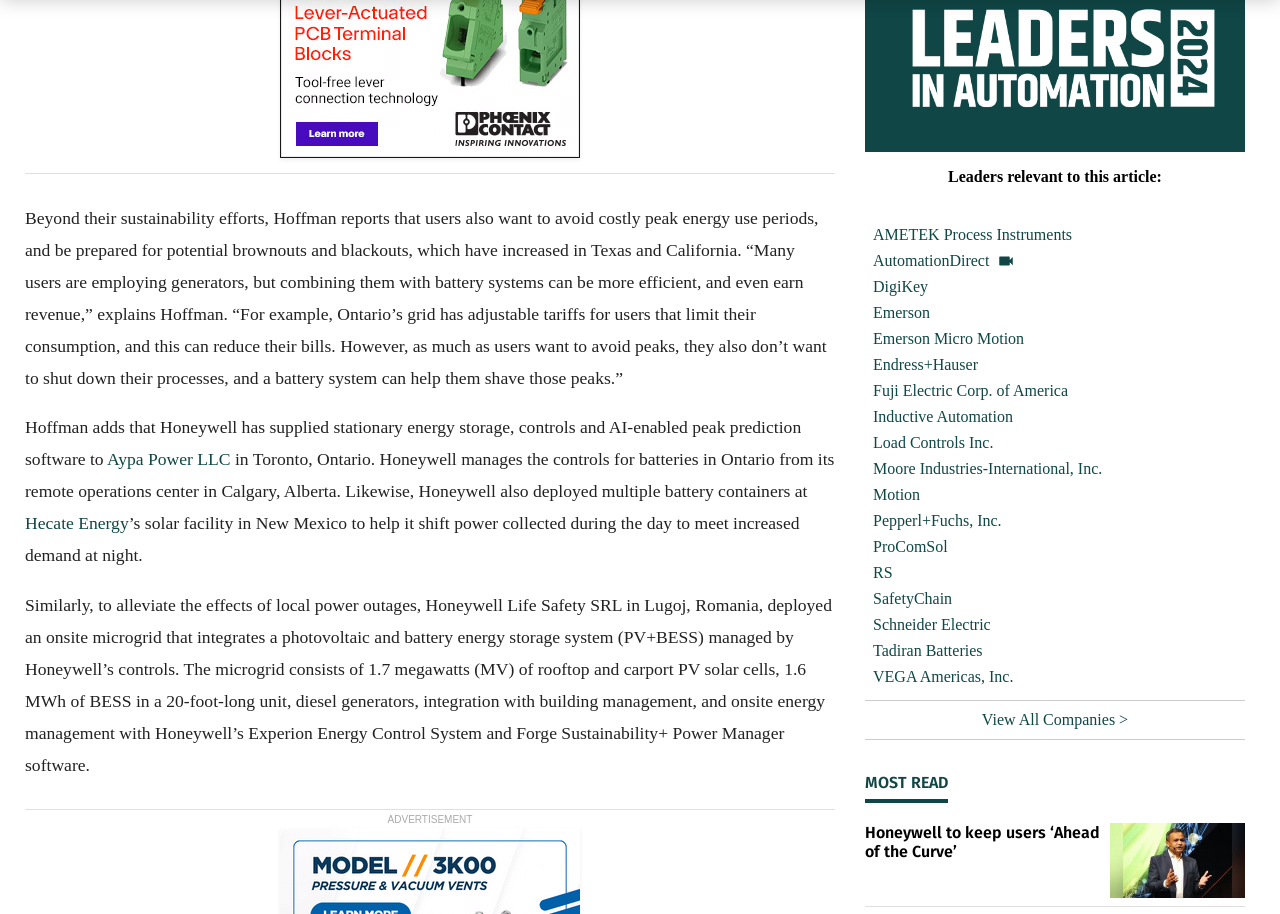Predict the bounding box of the UI element based on this description: "View All Companies >".

[0.767, 0.734, 0.881, 0.753]